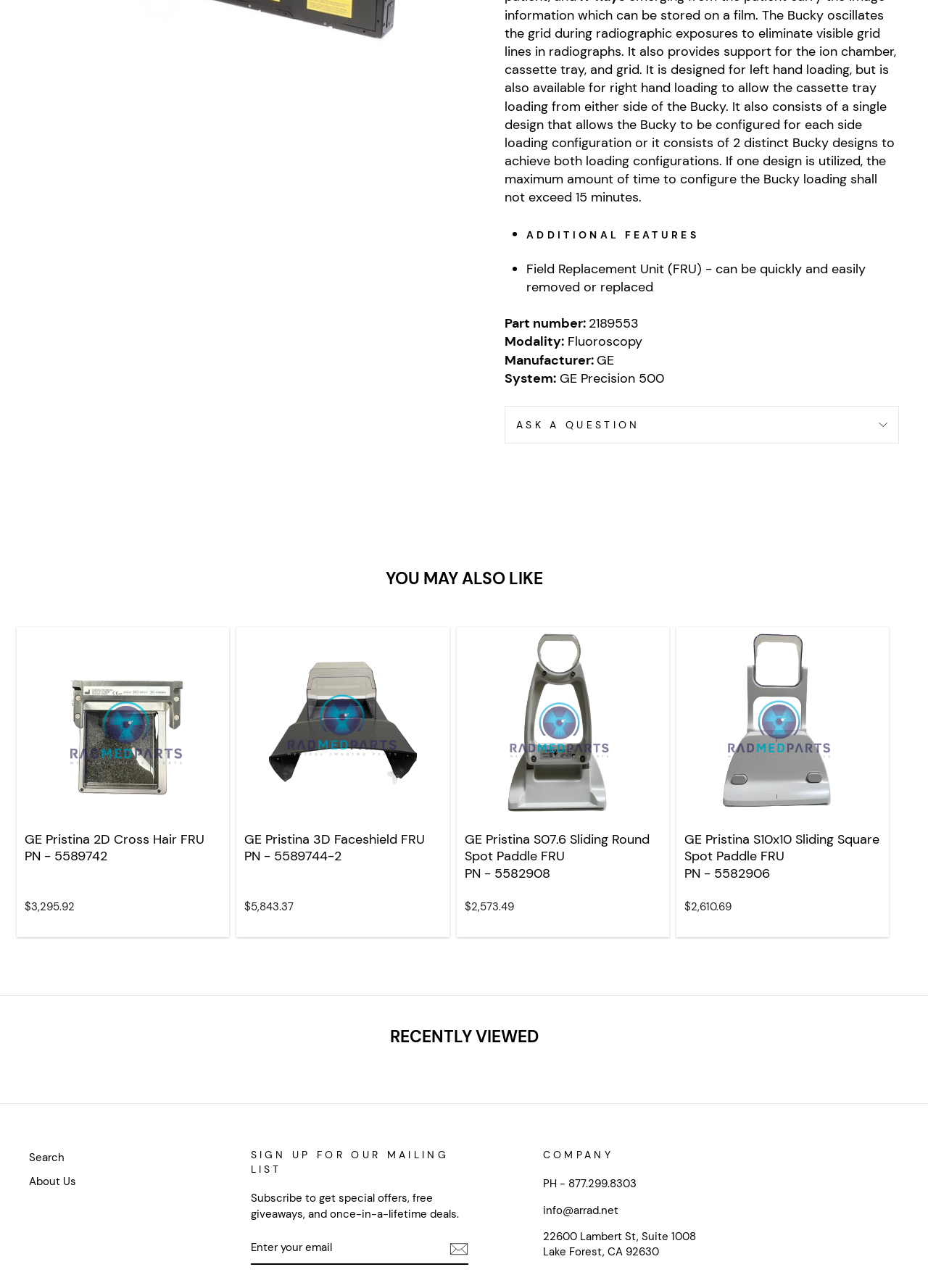Determine the bounding box for the HTML element described here: "Search". The coordinates should be given as [left, top, right, bottom] with each number being a float between 0 and 1.

[0.031, 0.891, 0.07, 0.908]